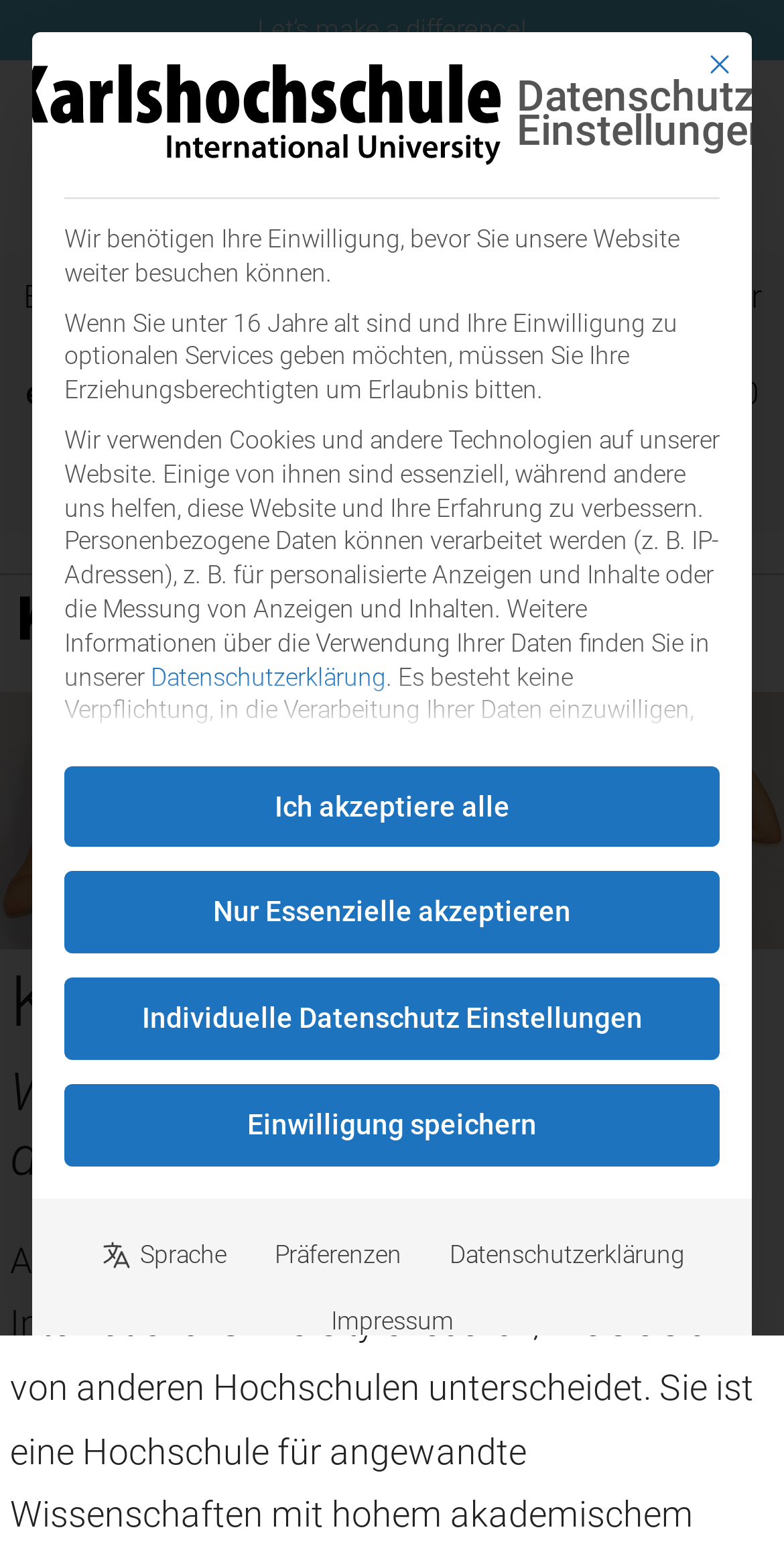Please give a one-word or short phrase response to the following question: 
How many phone numbers are listed?

2